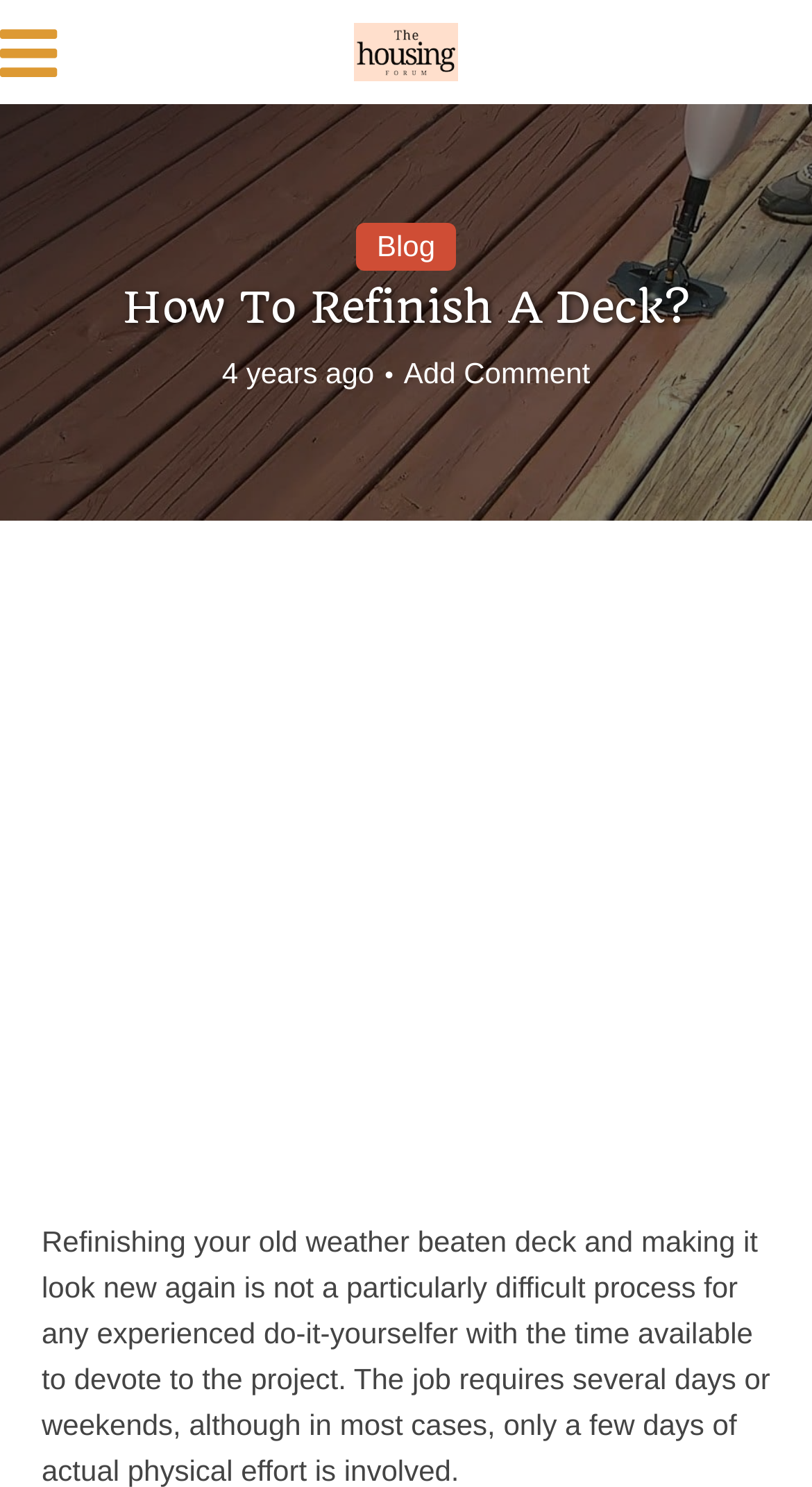Give a one-word or short-phrase answer to the following question: 
What is the topic of the blog post?

Refinishing a deck